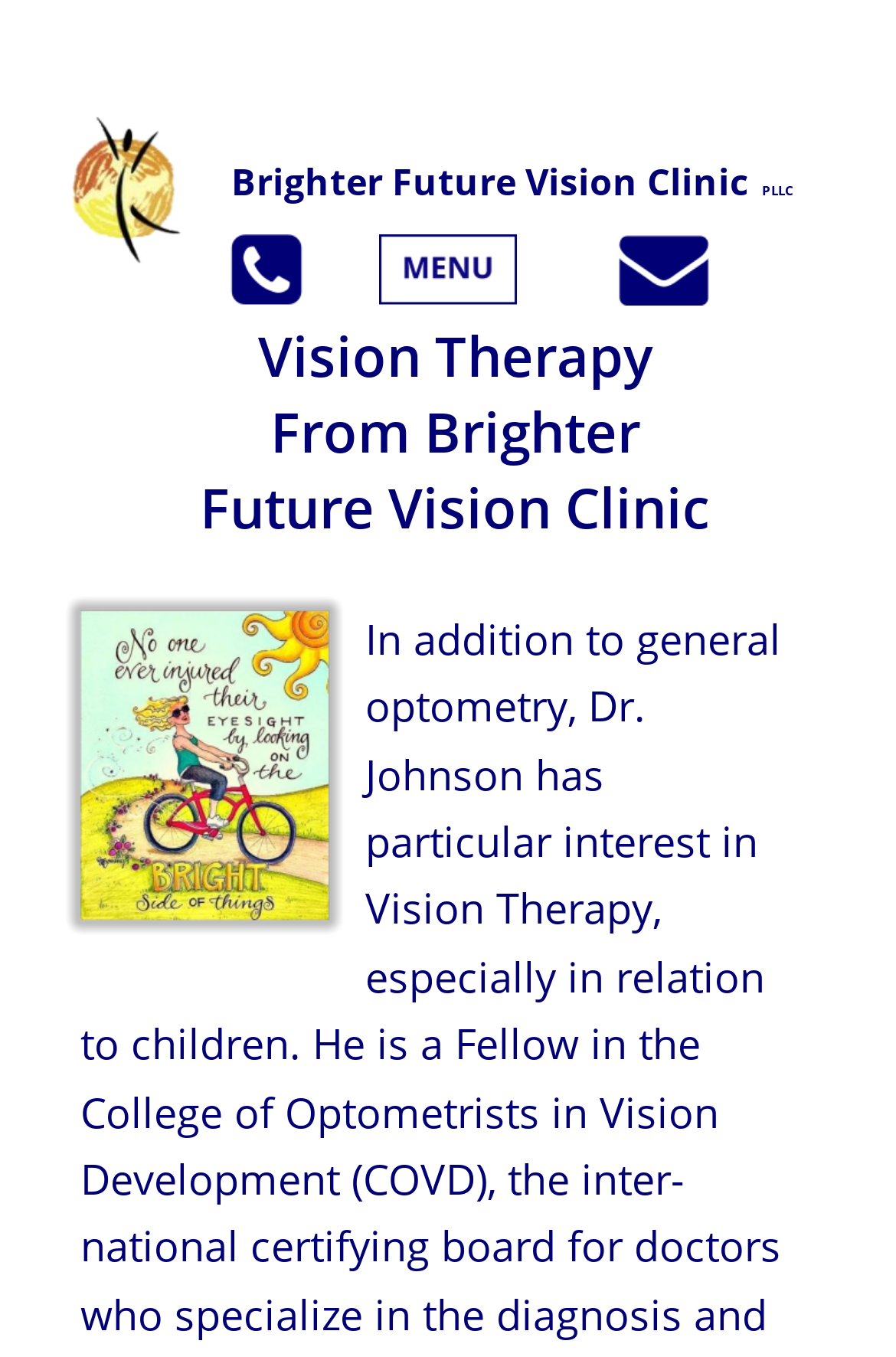Is the clinic providing general optometry services?
Using the image as a reference, answer with just one word or a short phrase.

Yes